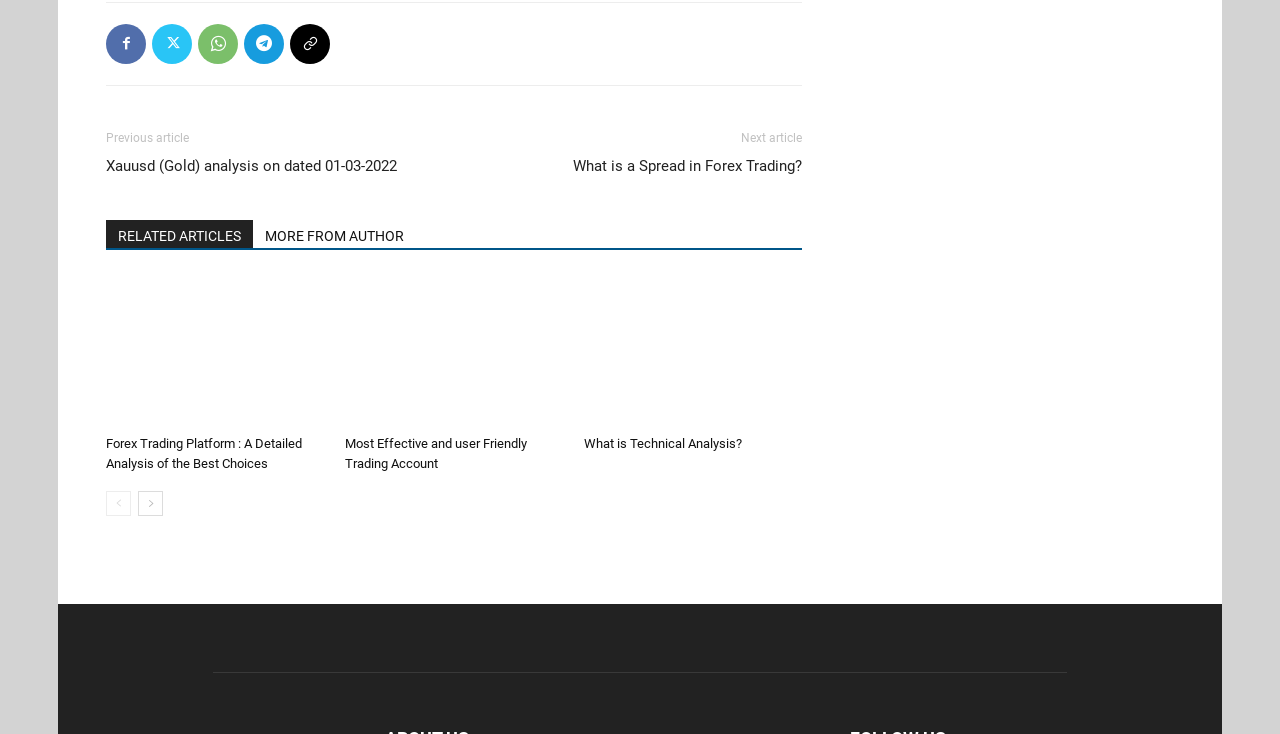Please identify the bounding box coordinates of the clickable area that will fulfill the following instruction: "View the Forex Trading Platform analysis". The coordinates should be in the format of four float numbers between 0 and 1, i.e., [left, top, right, bottom].

[0.083, 0.377, 0.253, 0.581]